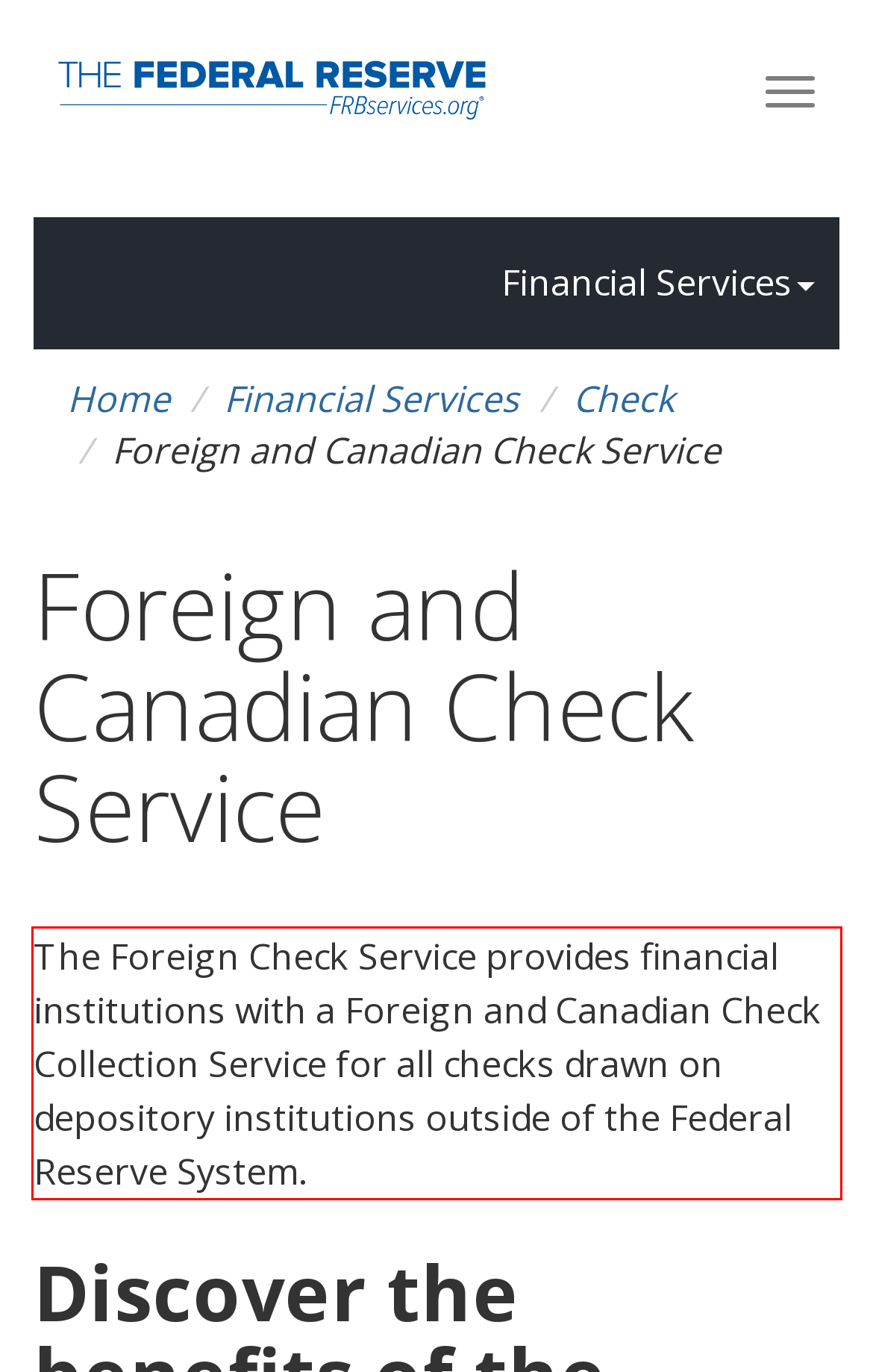Perform OCR on the text inside the red-bordered box in the provided screenshot and output the content.

The Foreign Check Service provides financial institutions with a Foreign and Canadian Check Collection Service for all checks drawn on depository institutions outside of the Federal Reserve System.